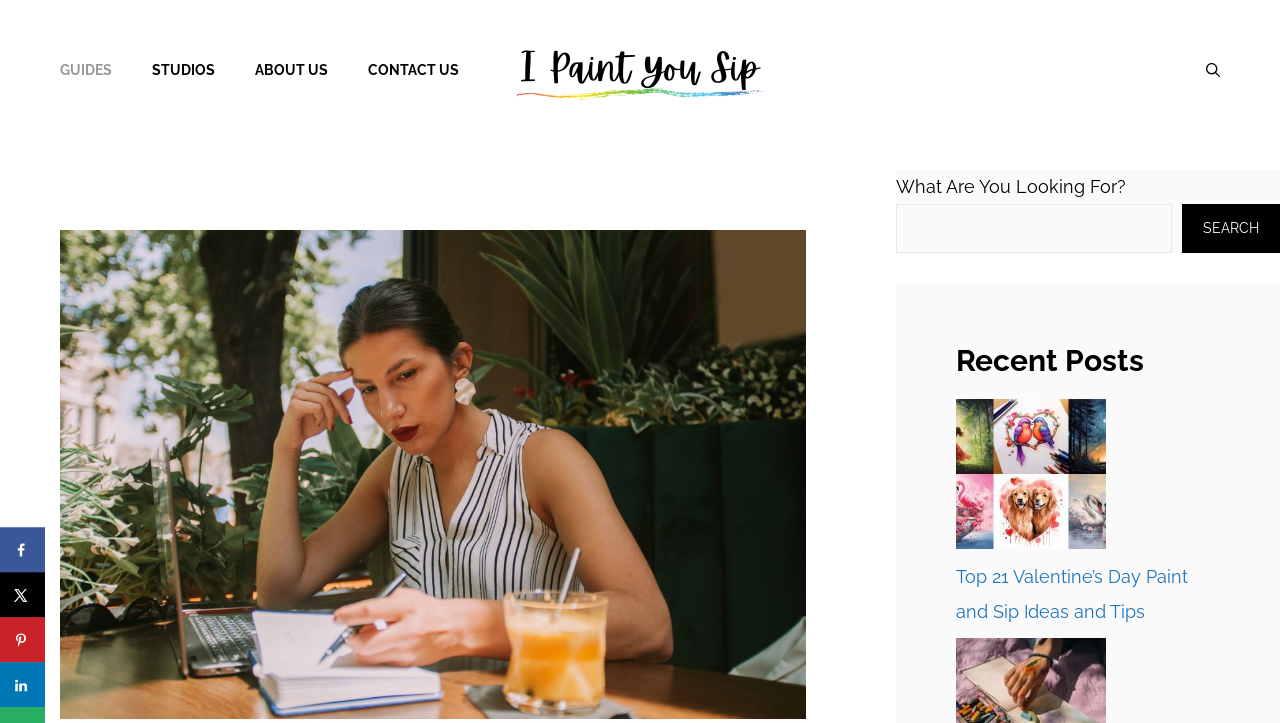Please locate the bounding box coordinates of the element that needs to be clicked to achieve the following instruction: "Share on Facebook". The coordinates should be four float numbers between 0 and 1, i.e., [left, top, right, bottom].

[0.0, 0.73, 0.035, 0.792]